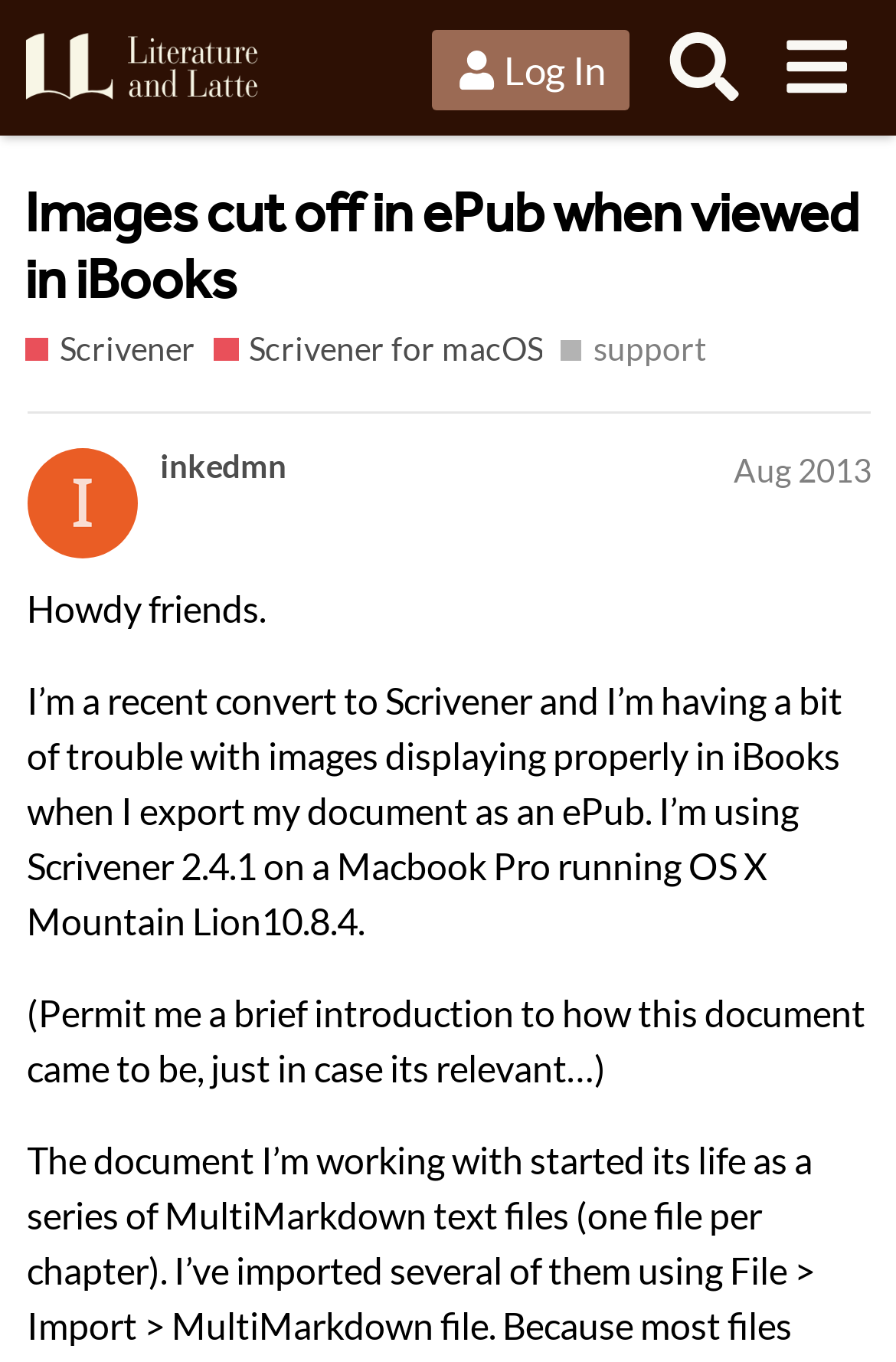Describe all visible elements and their arrangement on the webpage.

This webpage appears to be a forum discussion thread on the Literature & Latte Forums website. At the top, there is a header section with a logo image and a link to the forum's homepage, accompanied by buttons for logging in and searching. 

Below the header, there is a heading that displays the title of the discussion thread, "Images cut off in ePub when viewed in iBooks." This heading is followed by a series of links, including "Scrivener" and "Scrivener for macOS," which provide additional context about the topic being discussed.

To the right of these links, there is a list of tags, including "support." Below this, there is a section that displays information about the author of the post, including their username, "inkedmn," and the date they posted, "Aug 2013."

The main content of the webpage is the post itself, which consists of three paragraphs of text. The first paragraph begins with a greeting, "Howdy friends," and introduces the author's issue with images not displaying properly in iBooks when exporting a document as an ePub from Scrivener. The second paragraph provides more details about the author's setup, including the version of Scrivener and the operating system they are using. The third paragraph begins to explain the context behind the document being discussed.